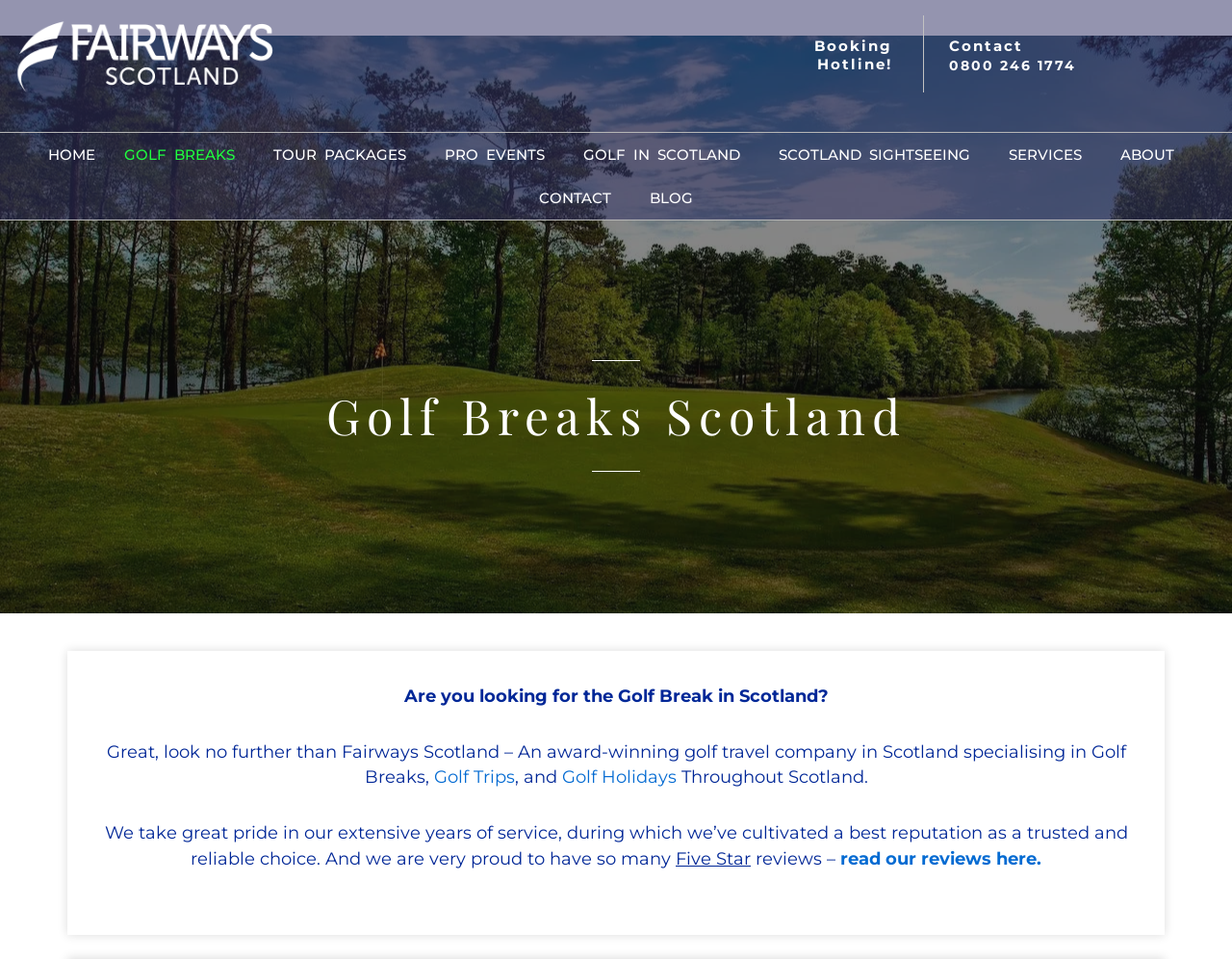Please specify the bounding box coordinates of the region to click in order to perform the following instruction: "Book a golf trip".

[0.352, 0.8, 0.418, 0.822]